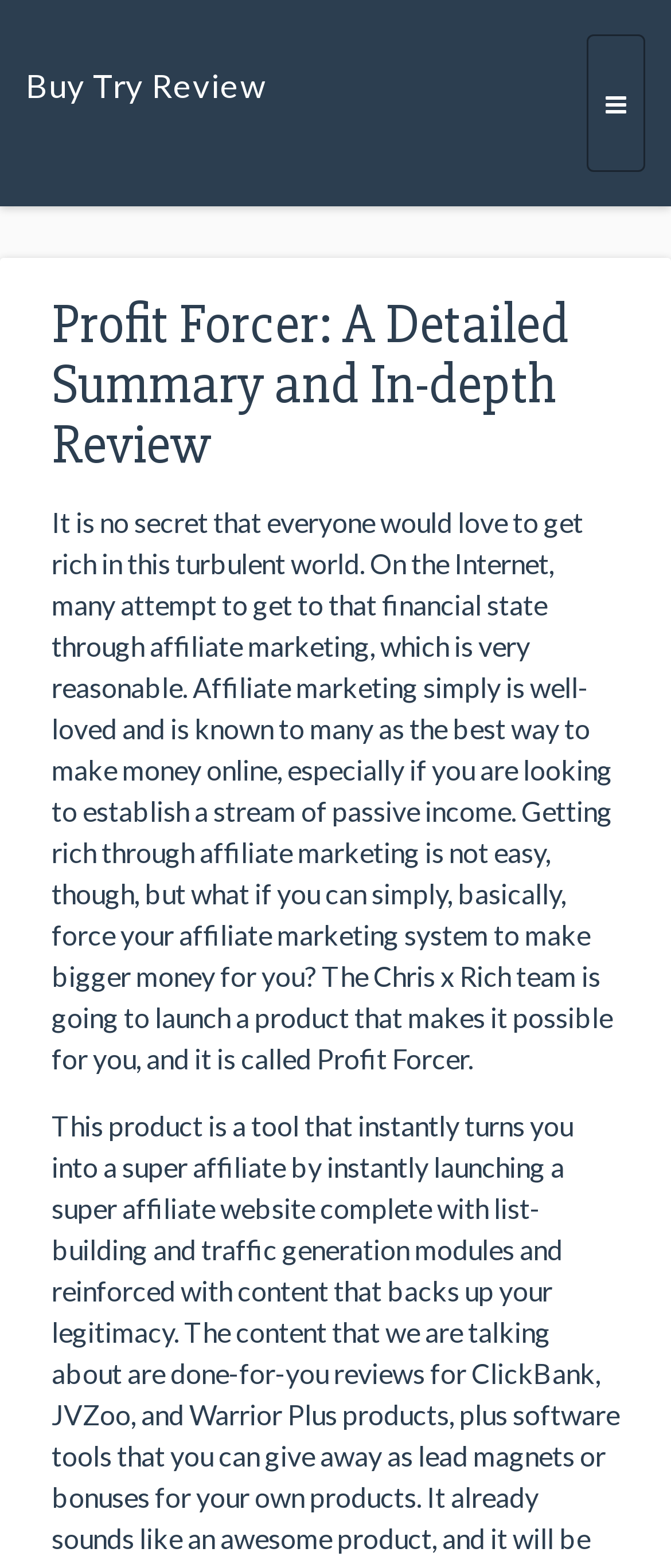Show the bounding box coordinates for the HTML element described as: "Buy Try Review".

[0.0, 0.022, 0.436, 0.088]